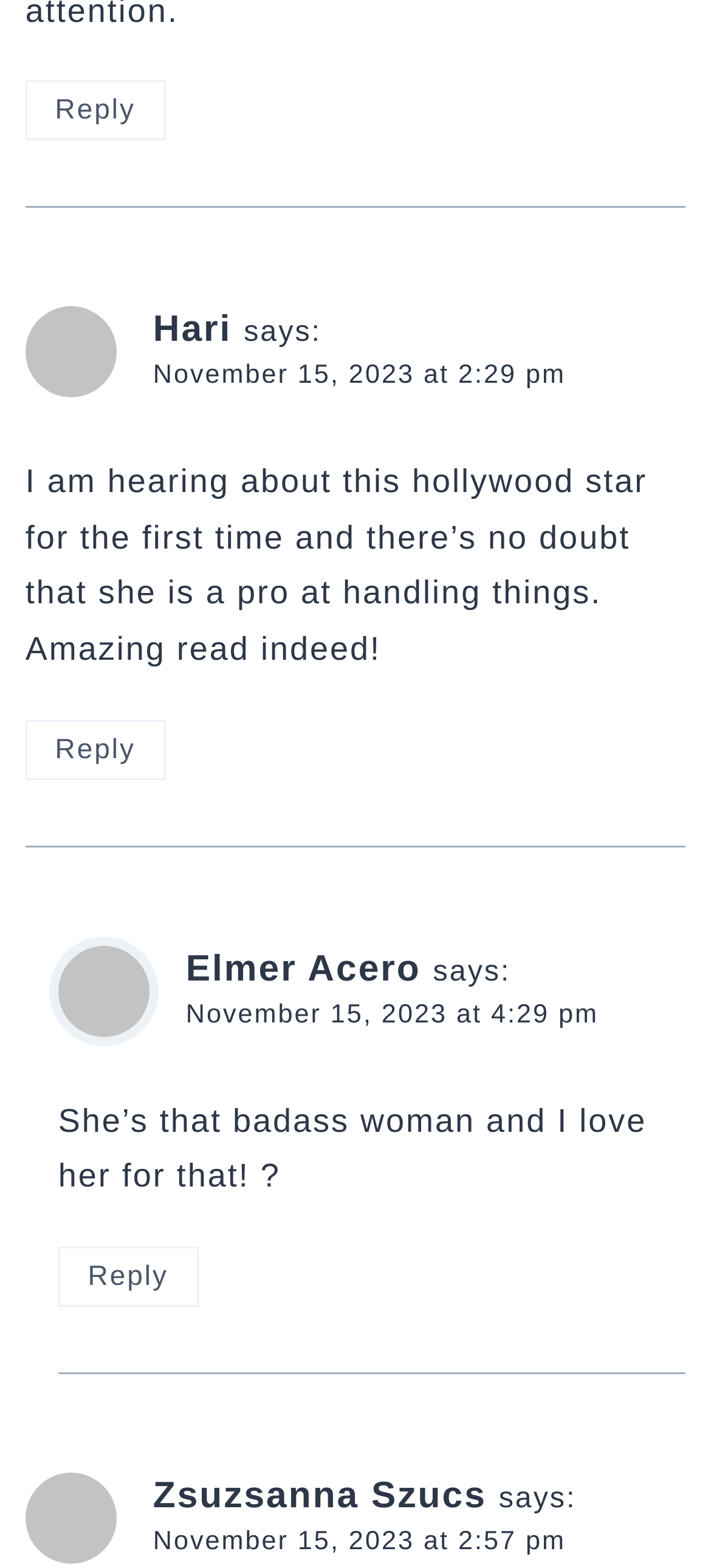Identify the bounding box coordinates for the element you need to click to achieve the following task: "view projects". The coordinates must be four float values ranging from 0 to 1, formatted as [left, top, right, bottom].

None